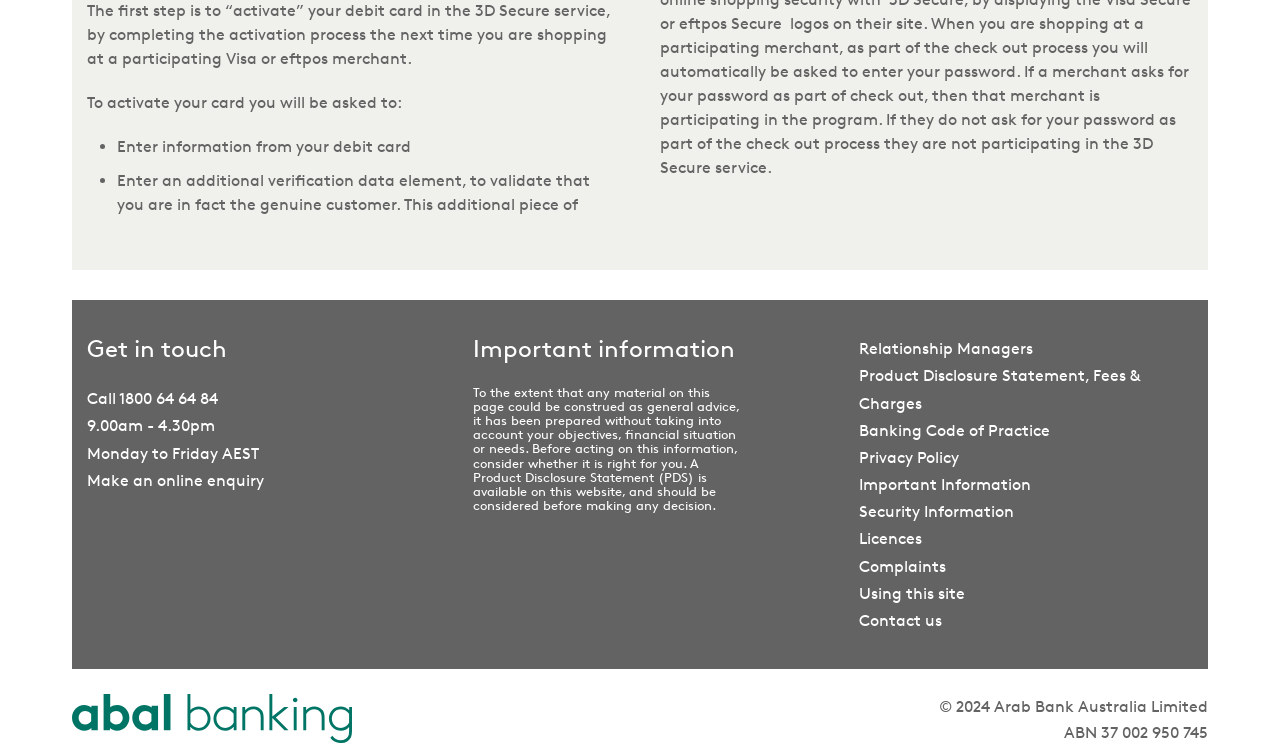Locate the bounding box coordinates of the area you need to click to fulfill this instruction: 'Click on 'Get in touch!' to contact the author'. The coordinates must be in the form of four float numbers ranging from 0 to 1: [left, top, right, bottom].

None